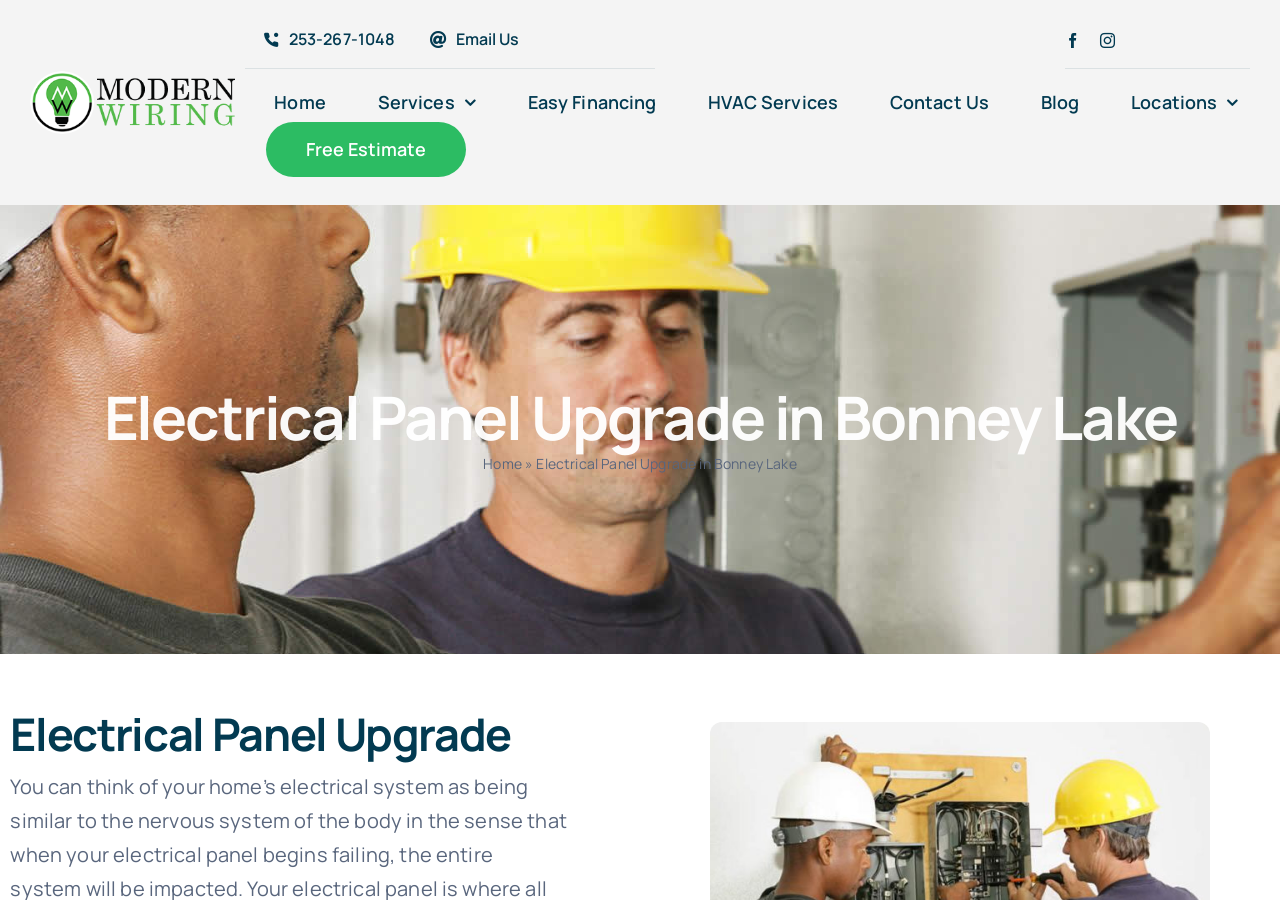Using the elements shown in the image, answer the question comprehensively: What is the phone number to contact the company?

The phone number to contact the company is 253-267-1048, which is located at the top right corner of the webpage, indicated by the link element with the text '253-267-1048'.